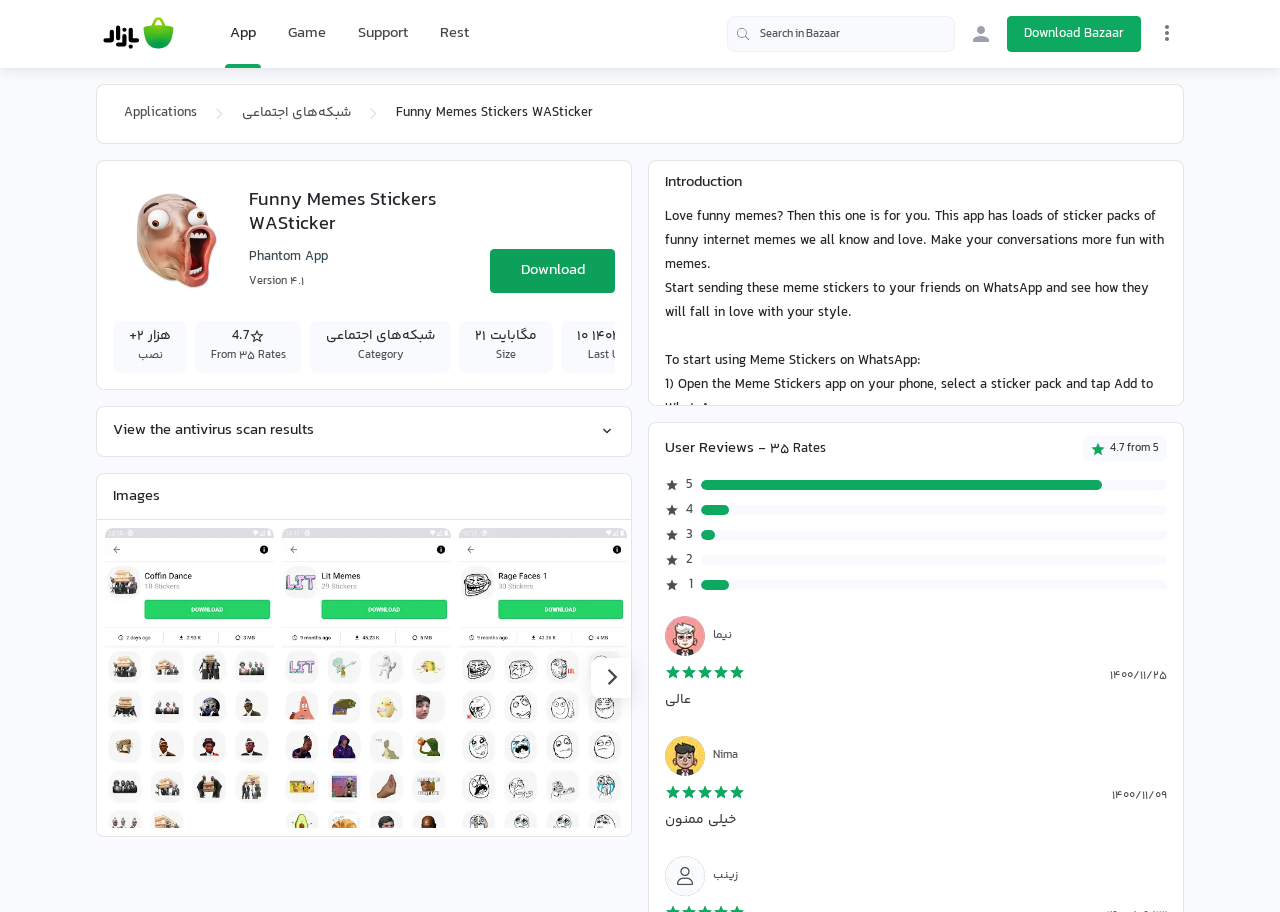Provide the bounding box coordinates of the area you need to click to execute the following instruction: "Open Settings Menu".

[0.898, 0.016, 0.926, 0.055]